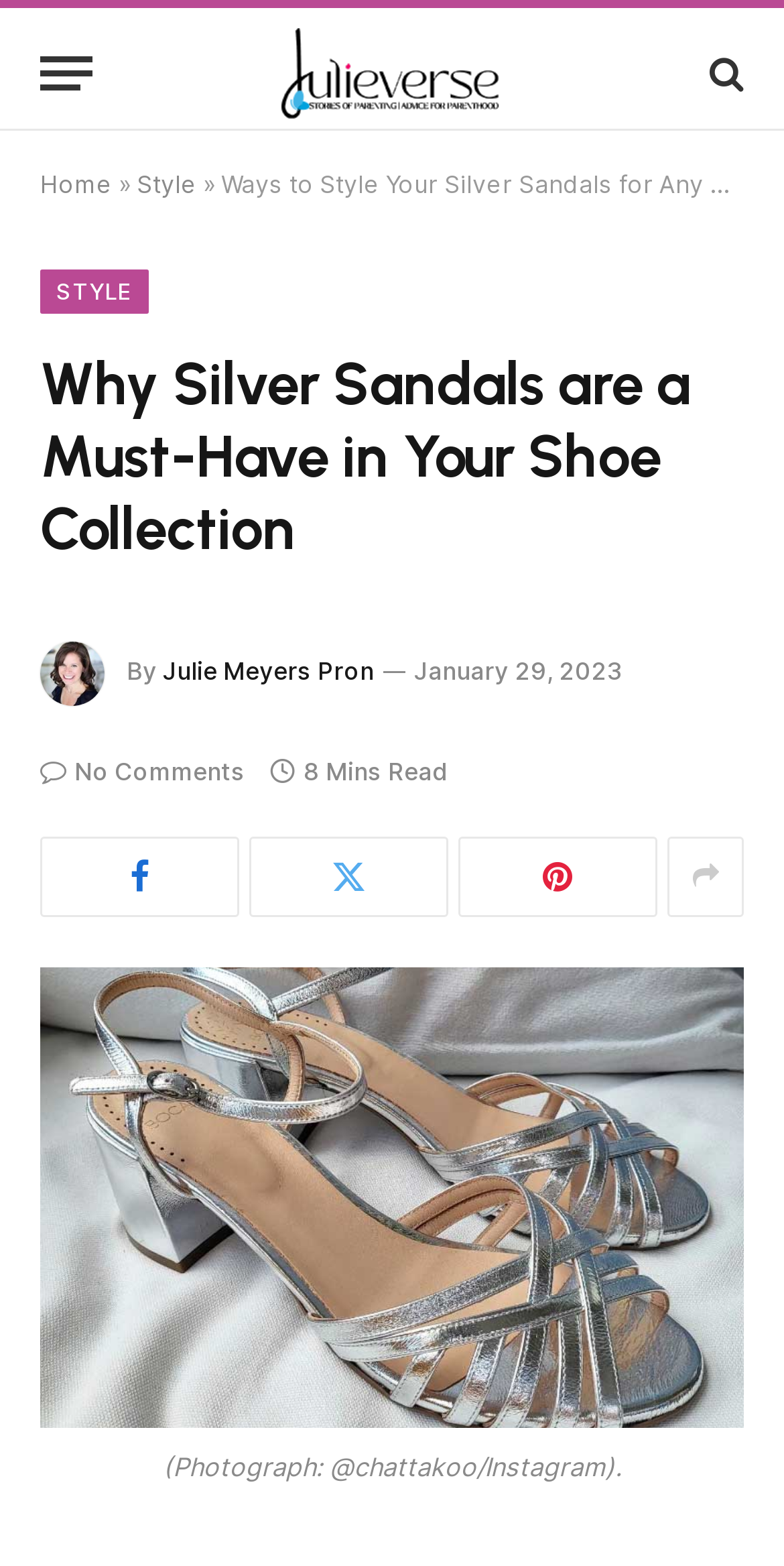Please determine the headline of the webpage and provide its content.

Why Silver Sandals are a Must-Have in Your Shoe Collection